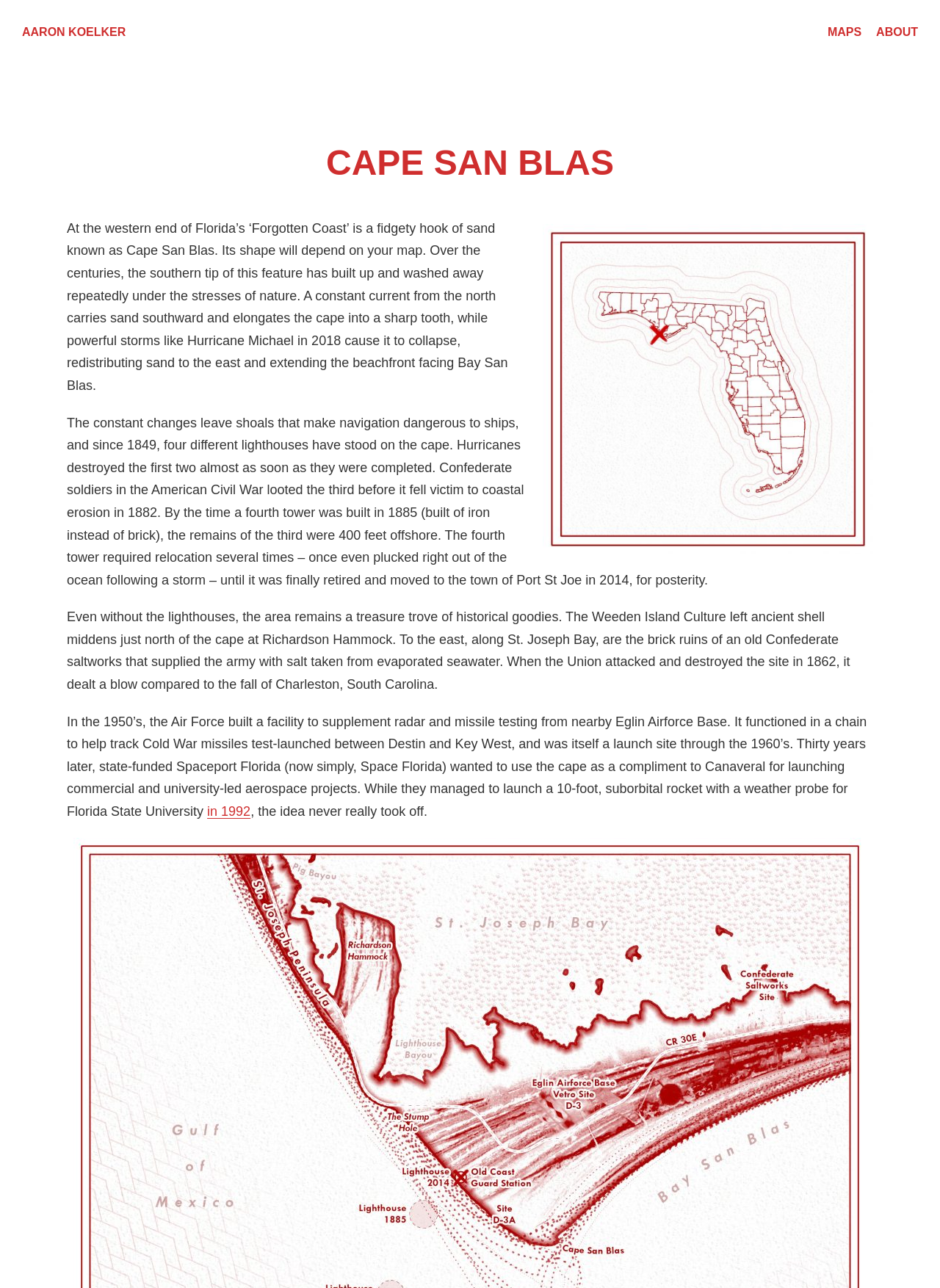Give a full account of the webpage's elements and their arrangement.

The webpage is about Cape San Blas, a location on the western end of Florida's 'Forgotten Coast'. At the top, there is a heading with the title "AARON KOELKER" which is also a link. To the right of this, there is a navigation menu labeled "Top Menu" with links to "MAPS" and "ABOUT".

Below the title, there is a larger heading "CAPE SAN BLAS" which spans most of the width of the page. Underneath this heading, there is a figure, likely an image, that takes up about half of the page's width.

The main content of the page is a series of four paragraphs of text that describe the history and geography of Cape San Blas. The text is divided into four sections, each describing a different aspect of the cape's history, including its shape, the lighthouses that have stood on it, and its historical significance. The text is dense and informative, with specific details about events and dates.

There are also two links within the text, one to "in 1992" and another to the author's name "AARON KOELKER" at the top. The overall layout of the page is simple, with a focus on presenting the text and image in a clear and readable manner.